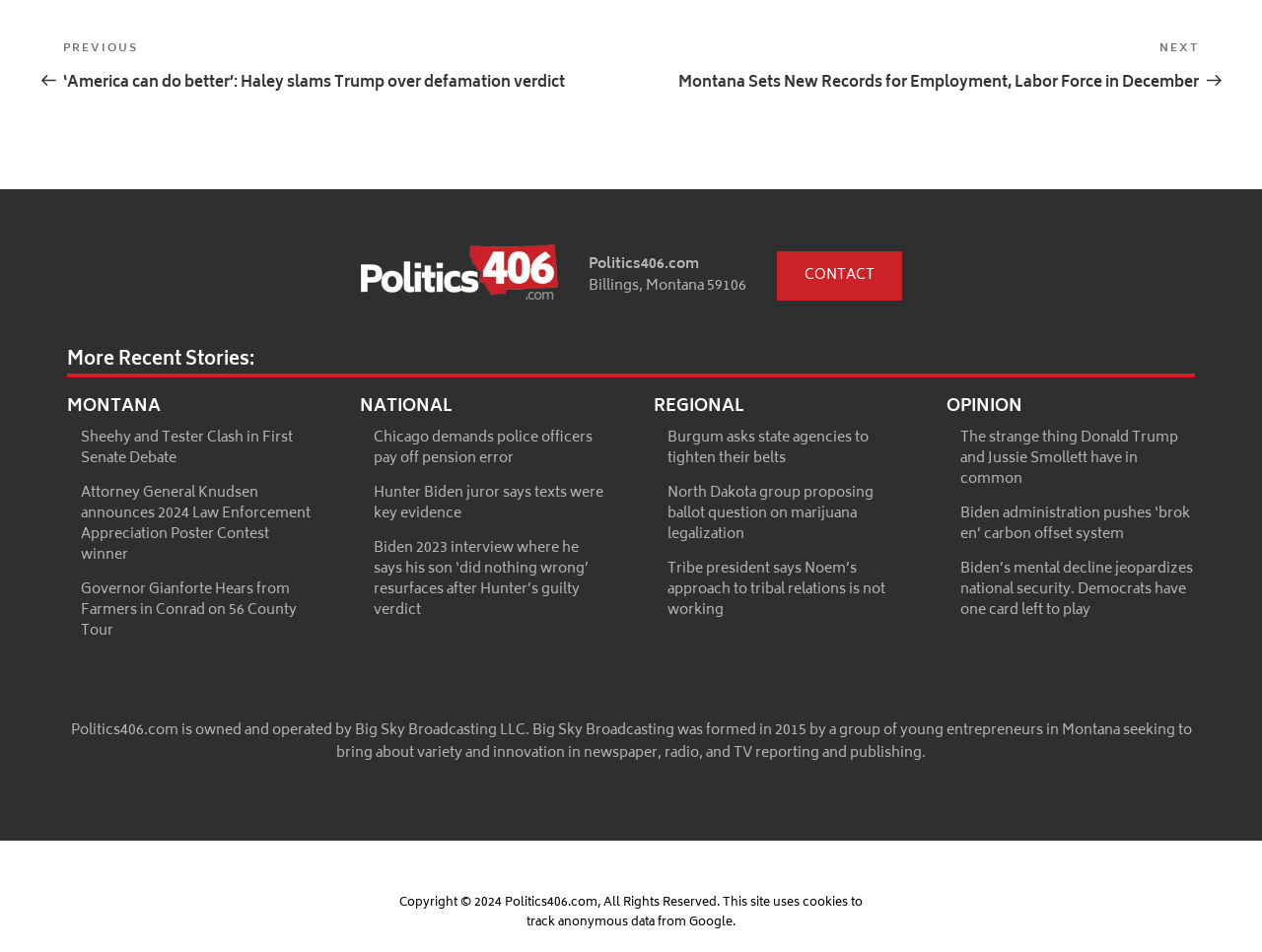What is the copyright year of the website?
Look at the image and provide a detailed response to the question.

I found the answer by looking at the static text 'Copyright © 2024 Politics406.com, All Rights Reserved.' at the bottom of the website, which indicates the copyright year of the website.